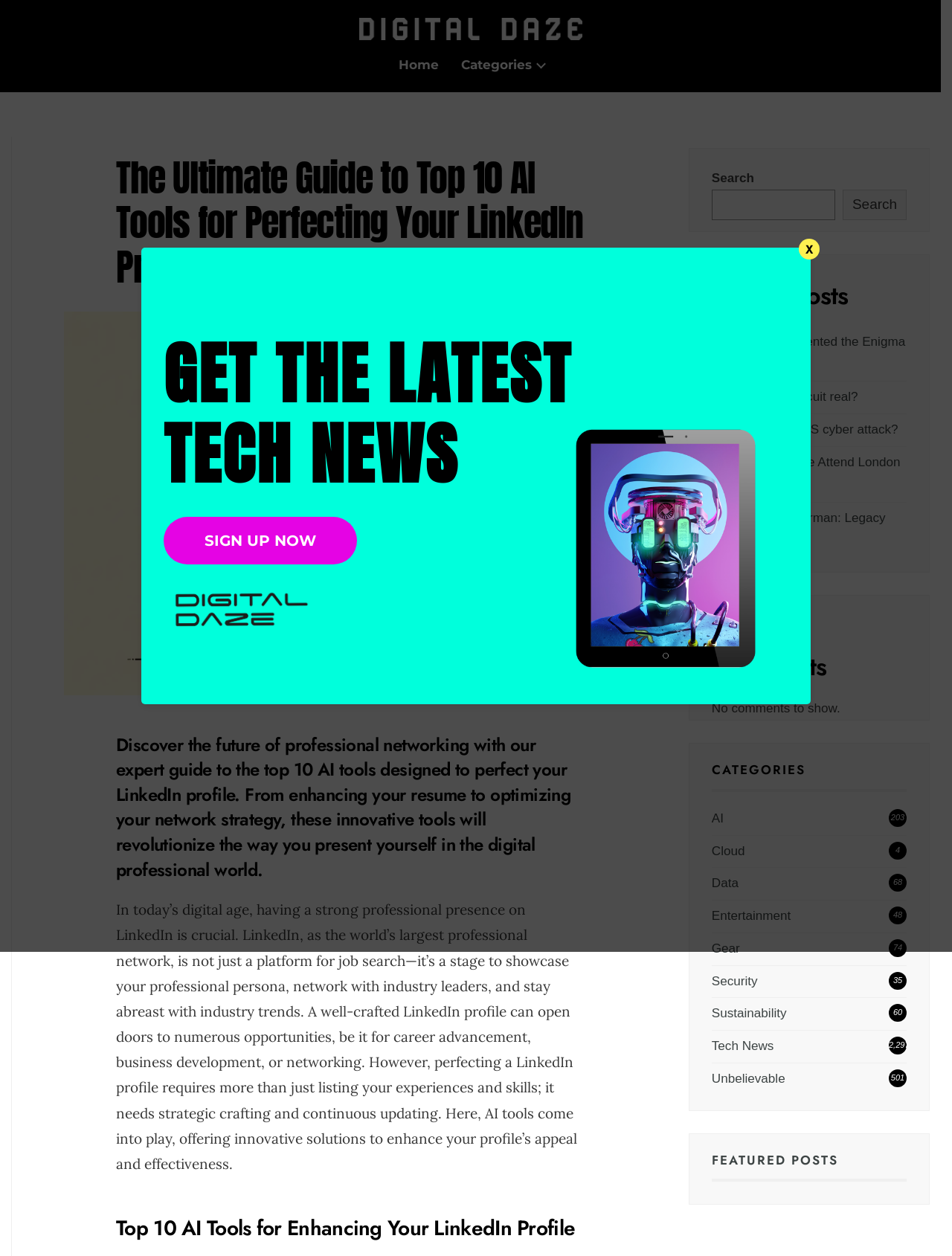Please find and give the text of the main heading on the webpage.

The Ultimate Guide to Top 10 AI Tools for Perfecting Your LinkedIn Profile